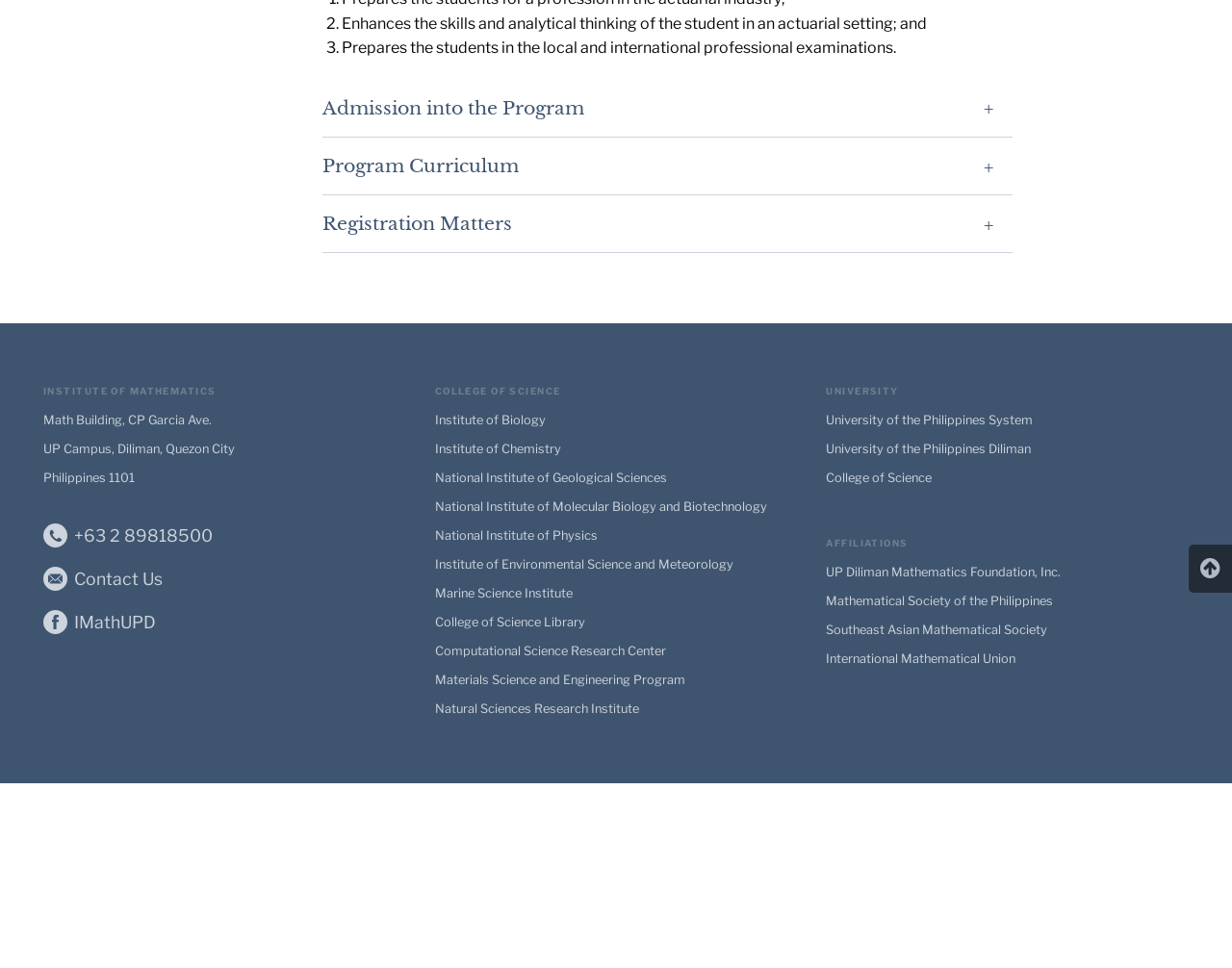Based on the element description: "Program Curriculum", identify the bounding box coordinates for this UI element. The coordinates must be four float numbers between 0 and 1, listed as [left, top, right, bottom].

[0.262, 0.142, 0.822, 0.202]